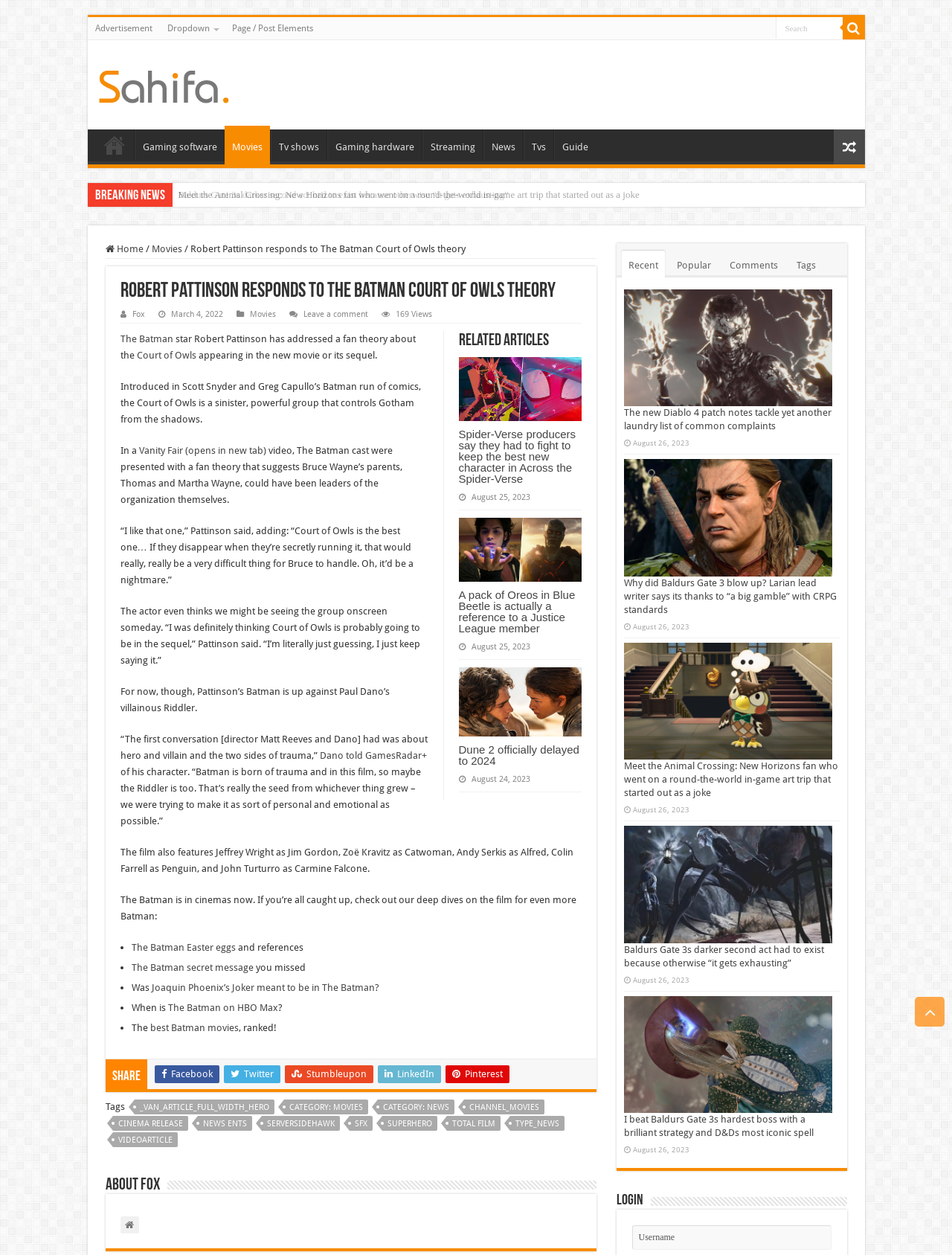Given the element description Dropdown, identify the bounding box coordinates for the UI element on the webpage screenshot. The format should be (top-left x, top-left y, bottom-right x, bottom-right y), with values between 0 and 1.

[0.168, 0.014, 0.236, 0.031]